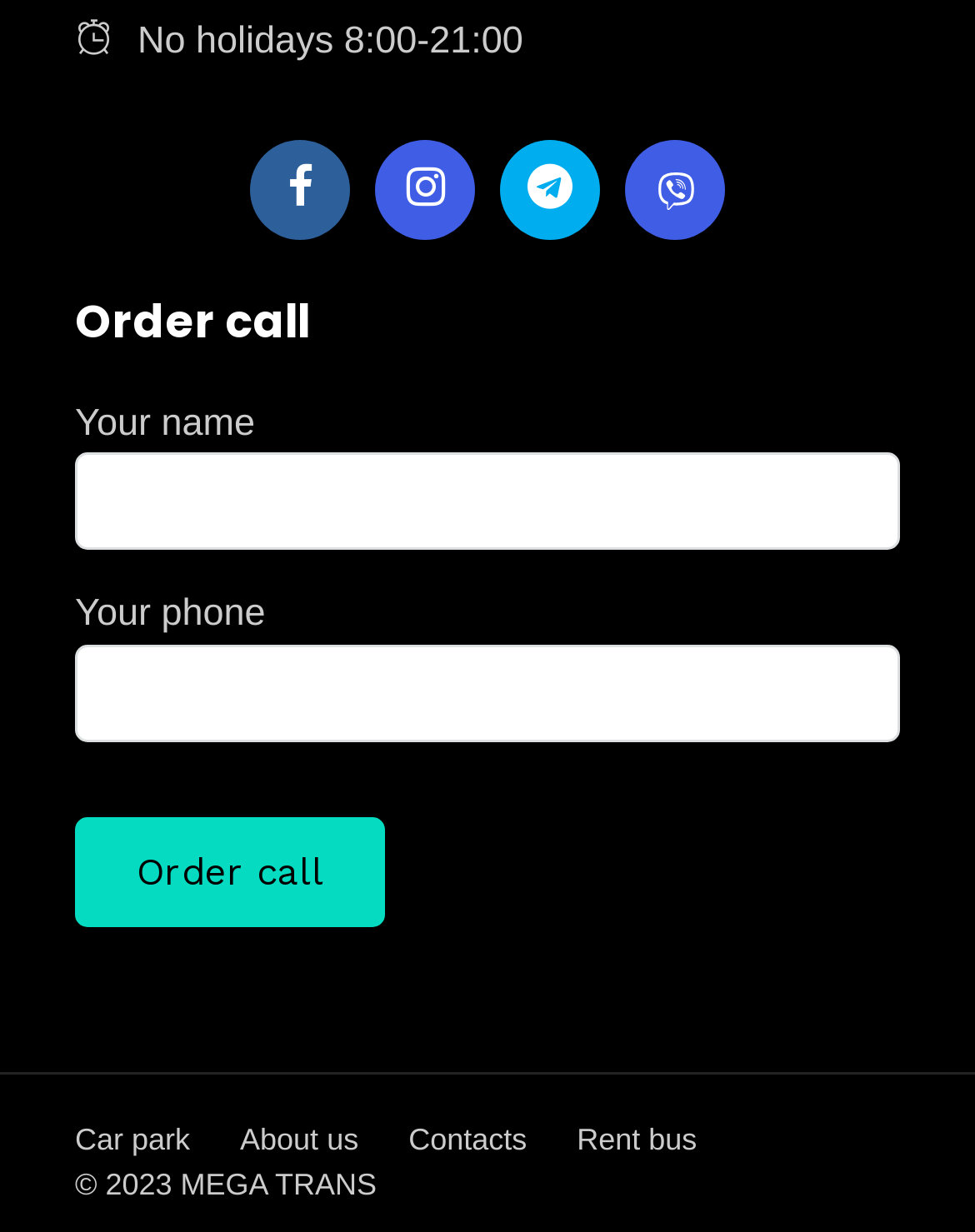What is the copyright year?
Carefully analyze the image and provide a detailed answer to the question.

The copyright year can be found at the very bottom of the webpage, where it says '© 2023 MEGA TRANS'.